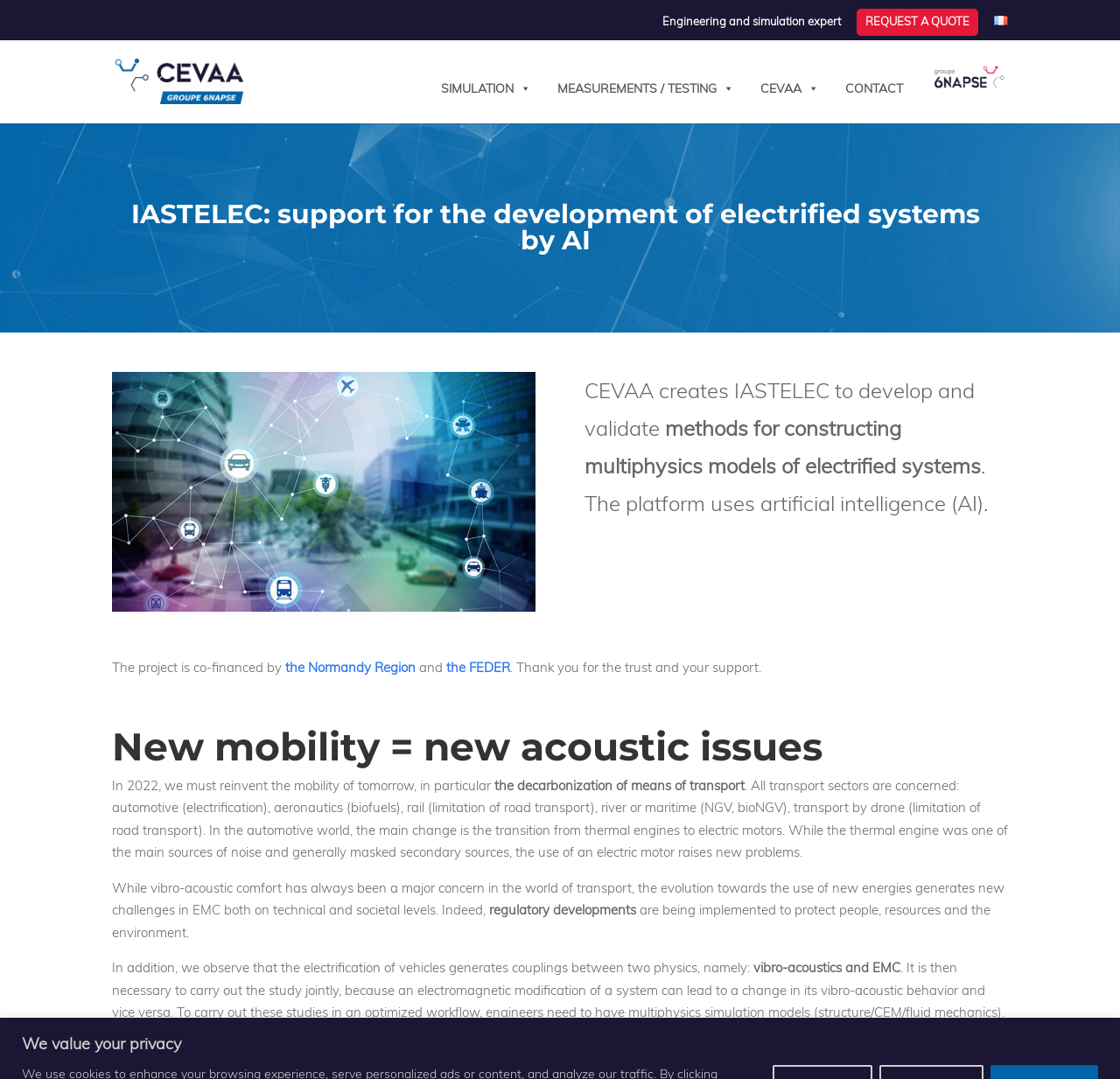What is the issue with new mobility?
Please give a detailed and elaborate answer to the question based on the image.

The webpage mentions that new mobility generates new acoustic issues, specifically in the context of electrification of vehicles, which raises new problems in terms of vibro-acoustic comfort and electromagnetic compatibility (EMC).